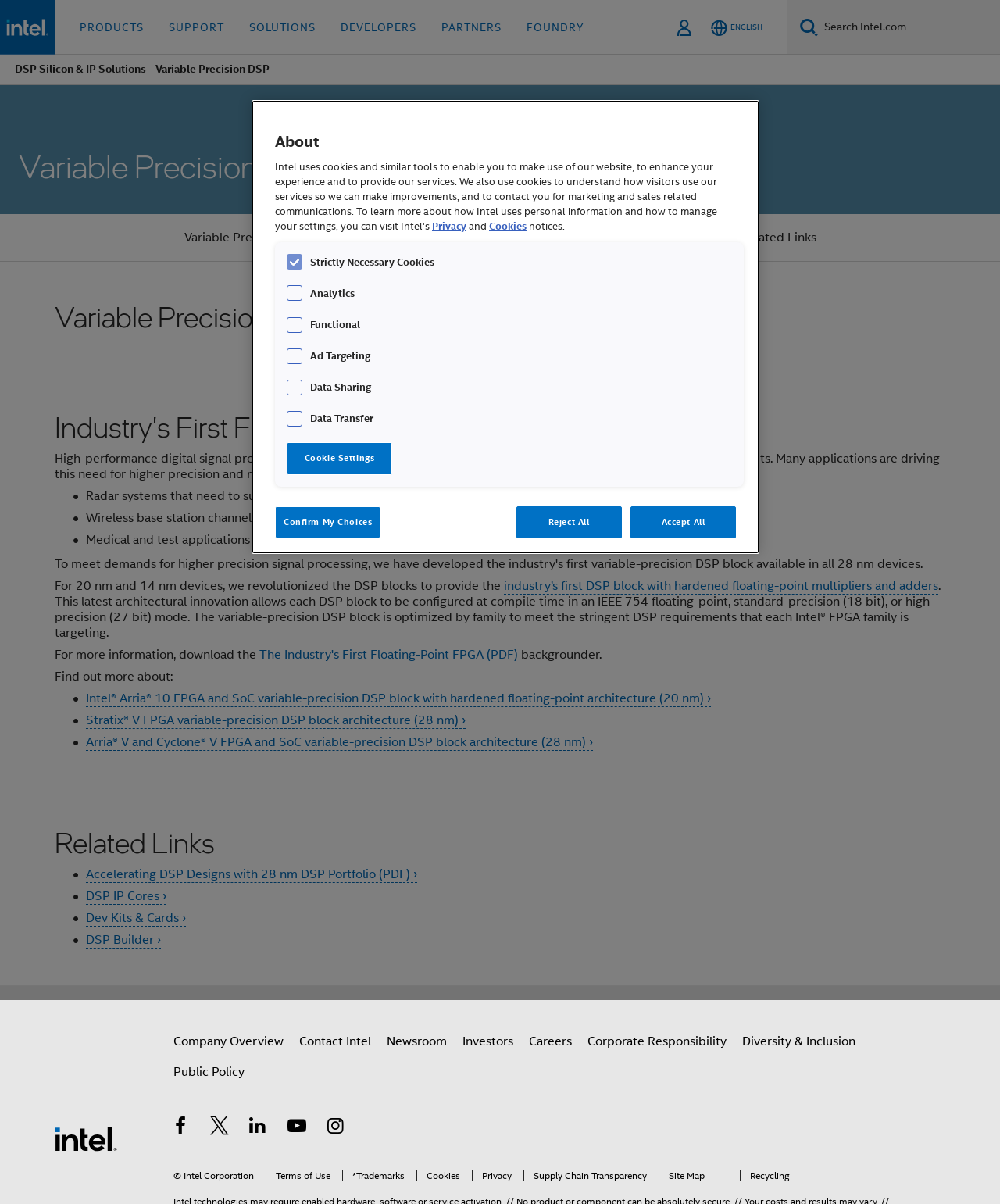Describe every aspect of the webpage comprehensively.

This webpage is about Intel's Variable Precision DSP (Digital Signal Processing) solutions. At the top, there is a navigation bar with several buttons, including "PRODUCTS", "SUPPORT", "SOLUTIONS", "DEVELOPERS", "PARTNERS", and "FOUNDRY". Next to the navigation bar, there is a search bar and a button to sign in. On the top right, there is a language selector with the current language set to English.

Below the navigation bar, there is a breadcrumbs section showing the current page's location in the website's hierarchy. The main content of the page is divided into several sections. The first section has a heading "Variable Precision DSP" and a brief introduction to the topic. There are also several links to related pages, including "Industry's First FPGA with IEEE 754 Floating Point" and "Related Links".

The next section explains the need for higher precision in digital signal processing applications, citing examples such as radar systems, wireless base station channel cards, and medical and test applications. It also describes Intel's solution to this problem, which involves revolutionizing the DSP blocks to provide the industry's first DSP block with hardened floating-point multipliers and adders.

The page also has a section with links to more information, including a downloadable backgrounder and several related links. At the bottom of the page, there is a footer section with links to various Intel resources, such as the company overview, newsroom, investors, careers, and corporate responsibility. There are also links to Intel's social media profiles and a section with copyright information and terms of use.